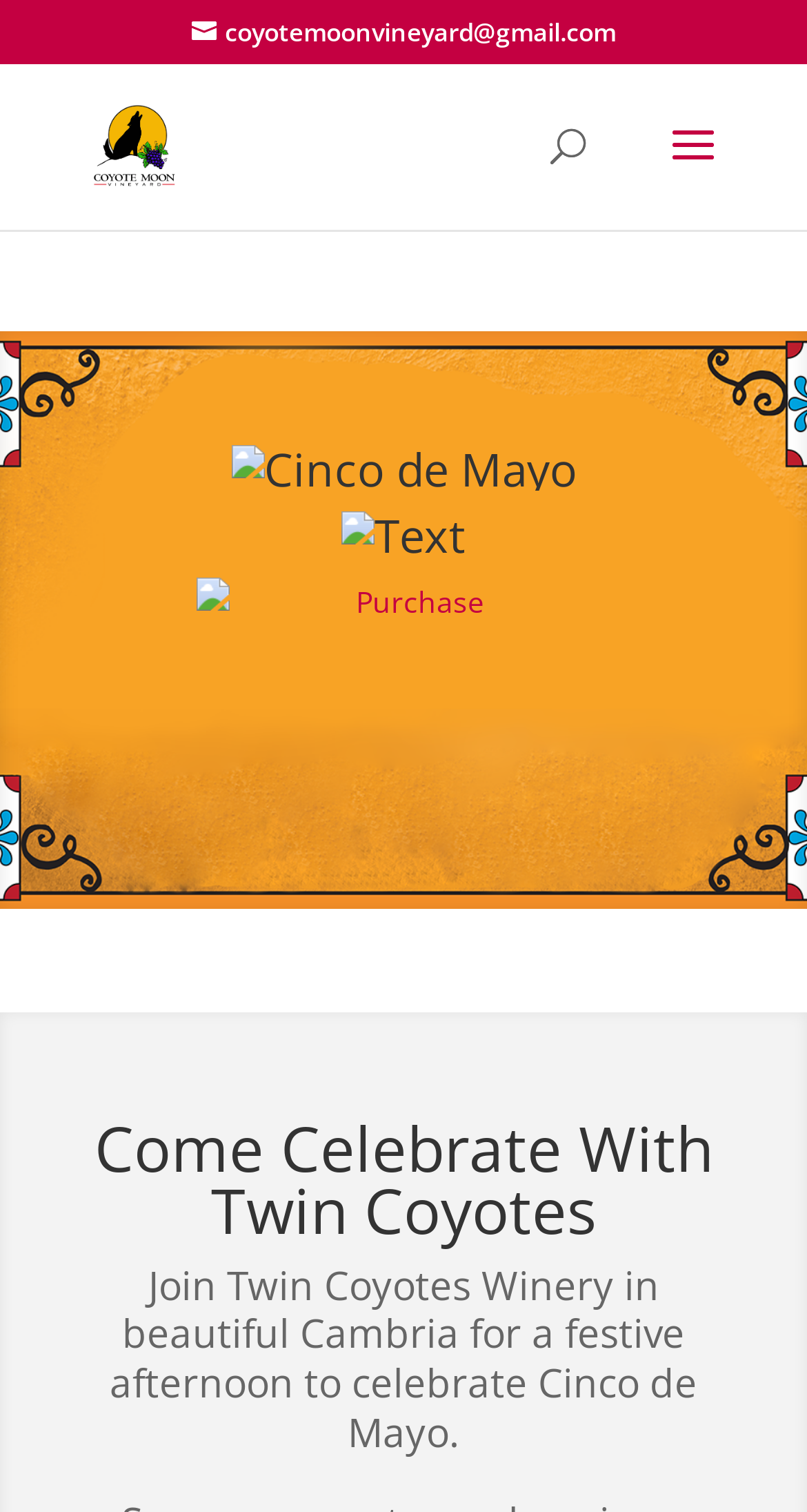Please answer the following question using a single word or phrase: 
What is the name of the winery?

Coyote Moon Vineyard